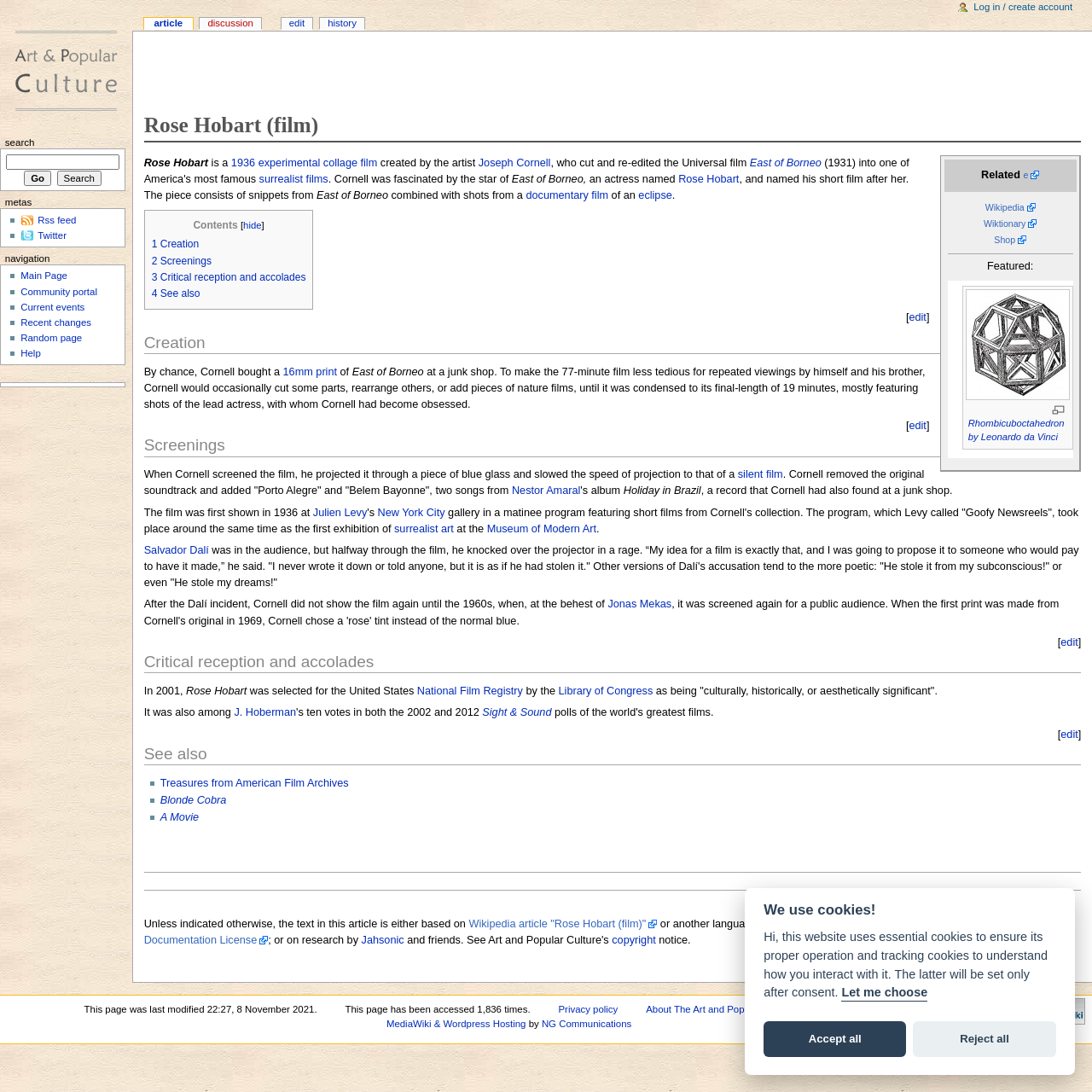Produce a meticulous description of the webpage.

The webpage is about the 1936 experimental collage film "Rose Hobart" created by artist Joseph Cornell. At the top of the page, there is a heading with the title "Rose Hobart (film)" followed by a table of contents on the left side, which lists sections such as "Creation", "Screenings", "Critical reception and accolades", and "See also". 

Below the heading, there is a brief introduction to the film, stating that it is an experimental collage film created by Joseph Cornell, who cut and re-edited the Universal film "East of Borneo" to create a 19-minute film featuring shots of the lead actress, Rose Hobart. 

On the right side of the page, there is a layout table with several rows, each containing links to related topics such as Wikipedia, Wiktionary, and Shop. There is also an image of a Rhombicuboctahedron by Leonardo da Vinci.

The main content of the page is divided into sections, each with a heading. The "Creation" section describes how Cornell created the film by cutting and re-editing "East of Borneo" and adding pieces of nature films. The "Screenings" section explains how Cornell screened the film, projecting it through a piece of blue glass and slowing the speed of projection to that of a silent film, and adding music from a record he found at a junk shop. 

The "Critical reception and accolades" section mentions that the film was first shown in 1936 at Julien Levy's gallery in New York City and that Salvador Dalí was in the audience, but he knocked over the projector in a rage, accusing Cornell of stealing his idea. The section also mentions that the film was selected for the United States National Film Registry in 2001.